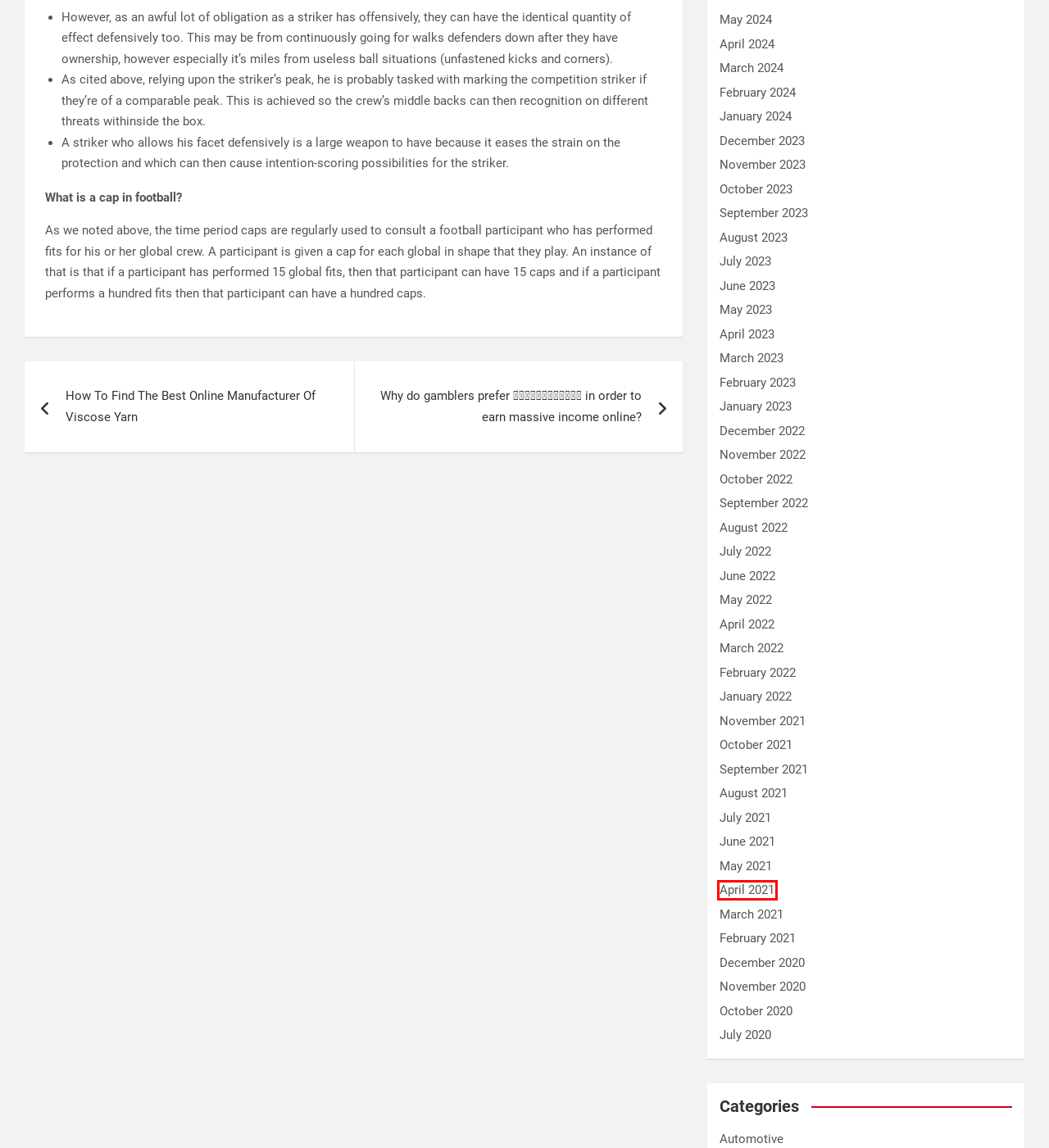Given a webpage screenshot featuring a red rectangle around a UI element, please determine the best description for the new webpage that appears after the element within the bounding box is clicked. The options are:
A. February 2022 - Morente Omega
B. April 2021 - Morente Omega
C. June 2023 - Morente Omega
D. August 2023 - Morente Omega
E. July 2020 - Morente Omega
F. November 2023 - Morente Omega
G. How To Find The Best Online Manufacturer Of Viscose Yarn - Morente Omega
H. October 2022 - Morente Omega

B